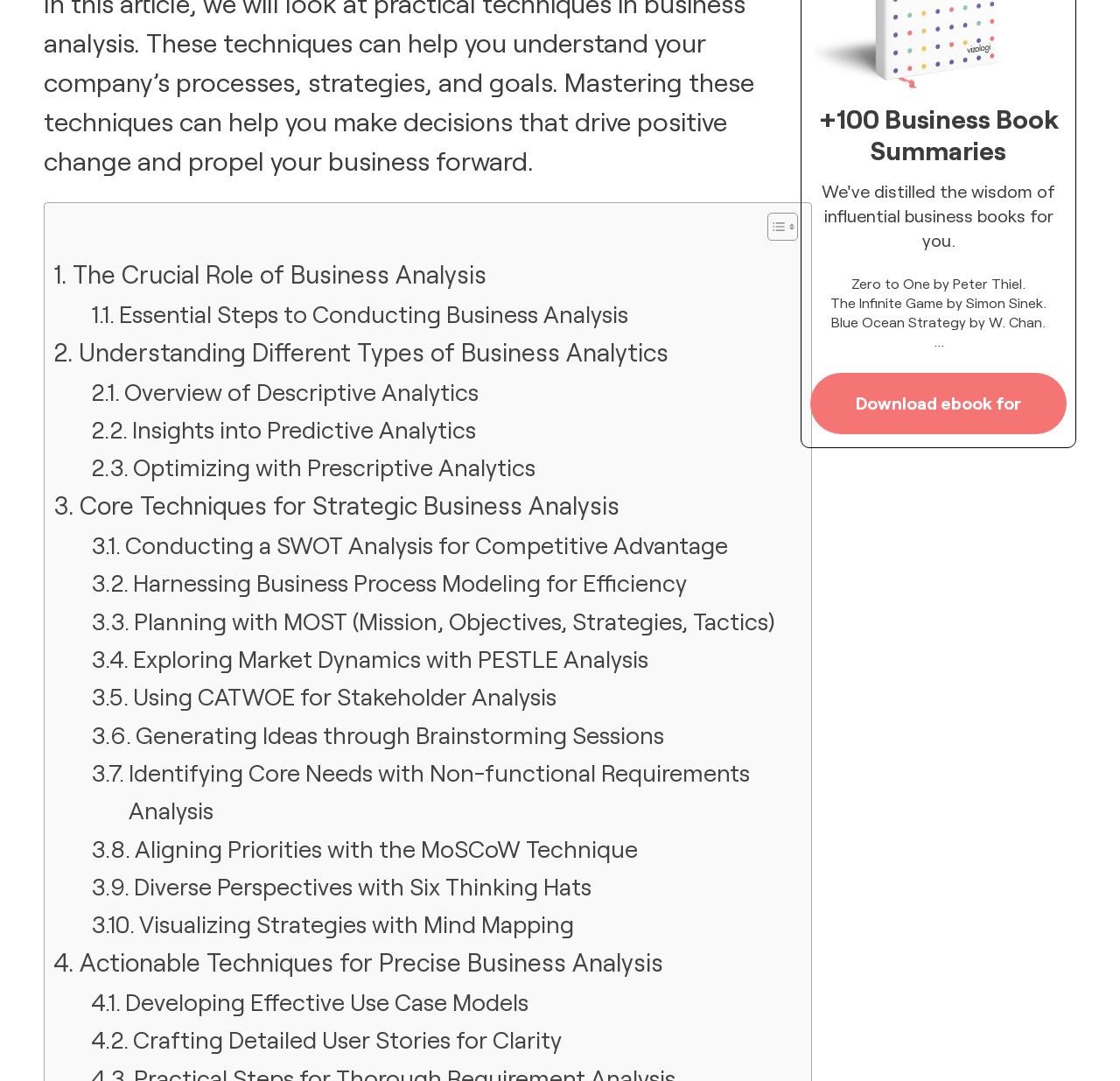Provide the bounding box coordinates in the format (top-left x, top-left y, bottom-right x, bottom-right y). All values are floating point numbers between 0 and 1. Determine the bounding box coordinate of the UI element described as: Toggle

[0.673, 0.196, 0.708, 0.236]